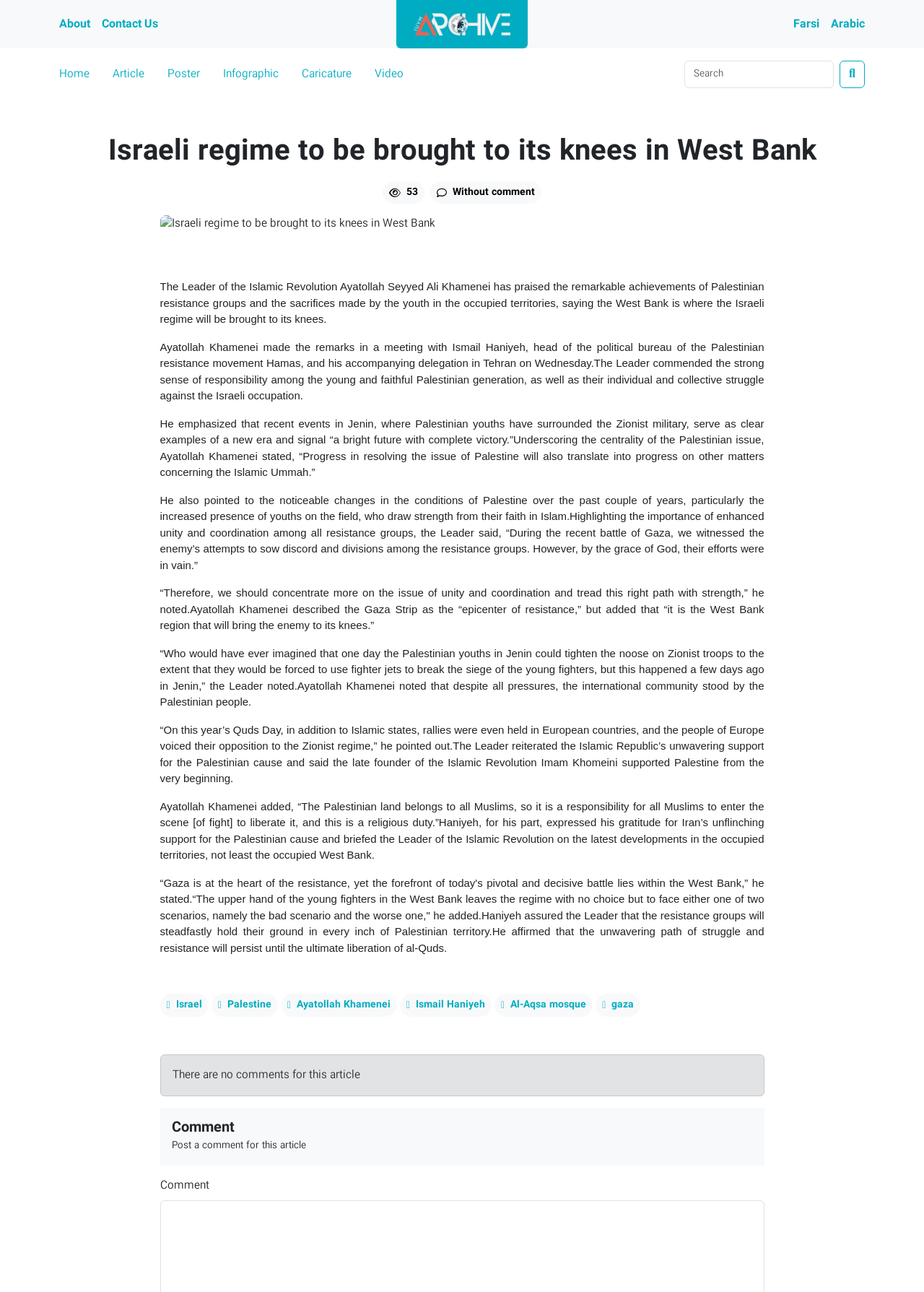What is the topic of the article?
Using the image as a reference, give an elaborate response to the question.

I inferred the topic of the article by reading the heading 'Israeli regime to be brought to its knees in West Bank' and the subsequent paragraphs, which discuss the Palestinian resistance movement and its leaders.